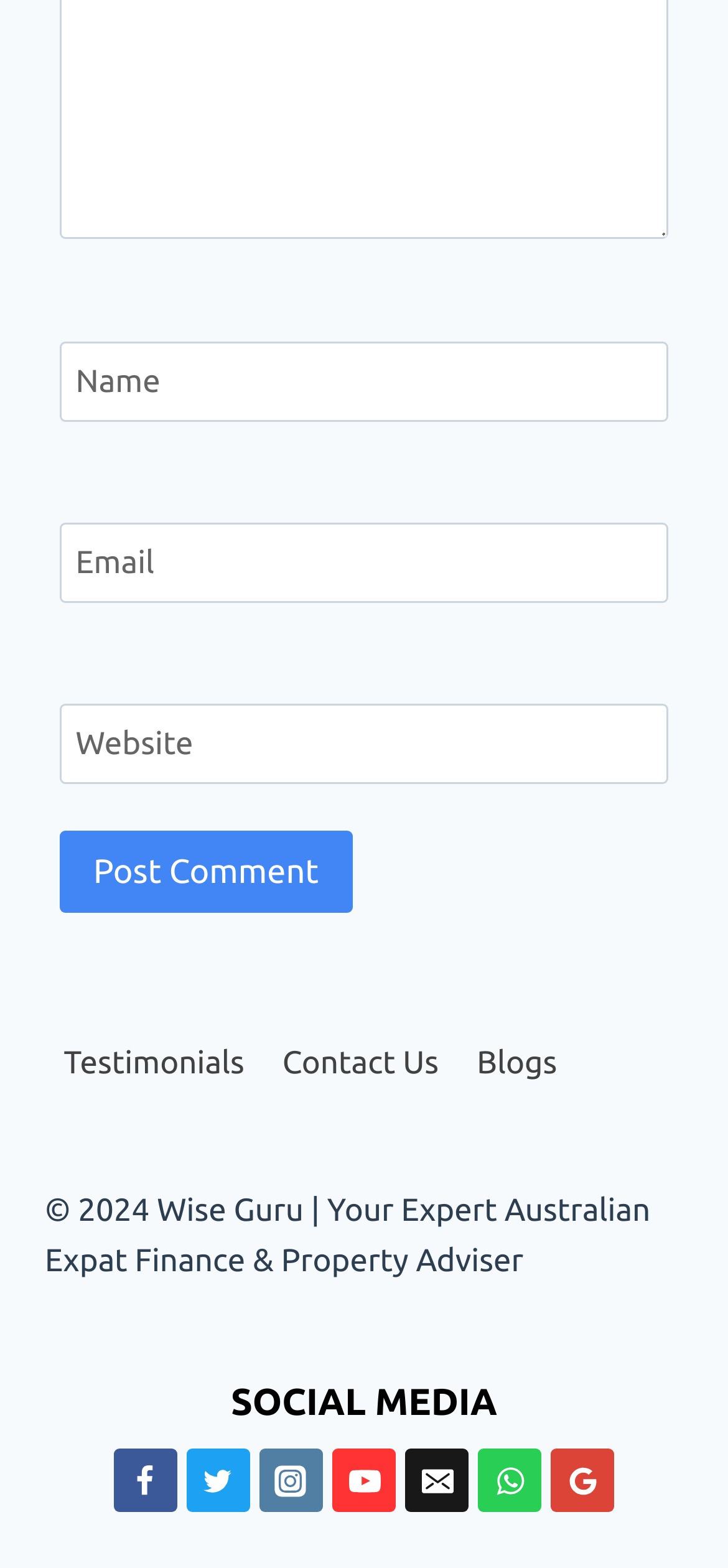Using the format (top-left x, top-left y, bottom-right x, bottom-right y), and given the element description, identify the bounding box coordinates within the screenshot: name="submit" value="Post Comment"

[0.082, 0.53, 0.484, 0.582]